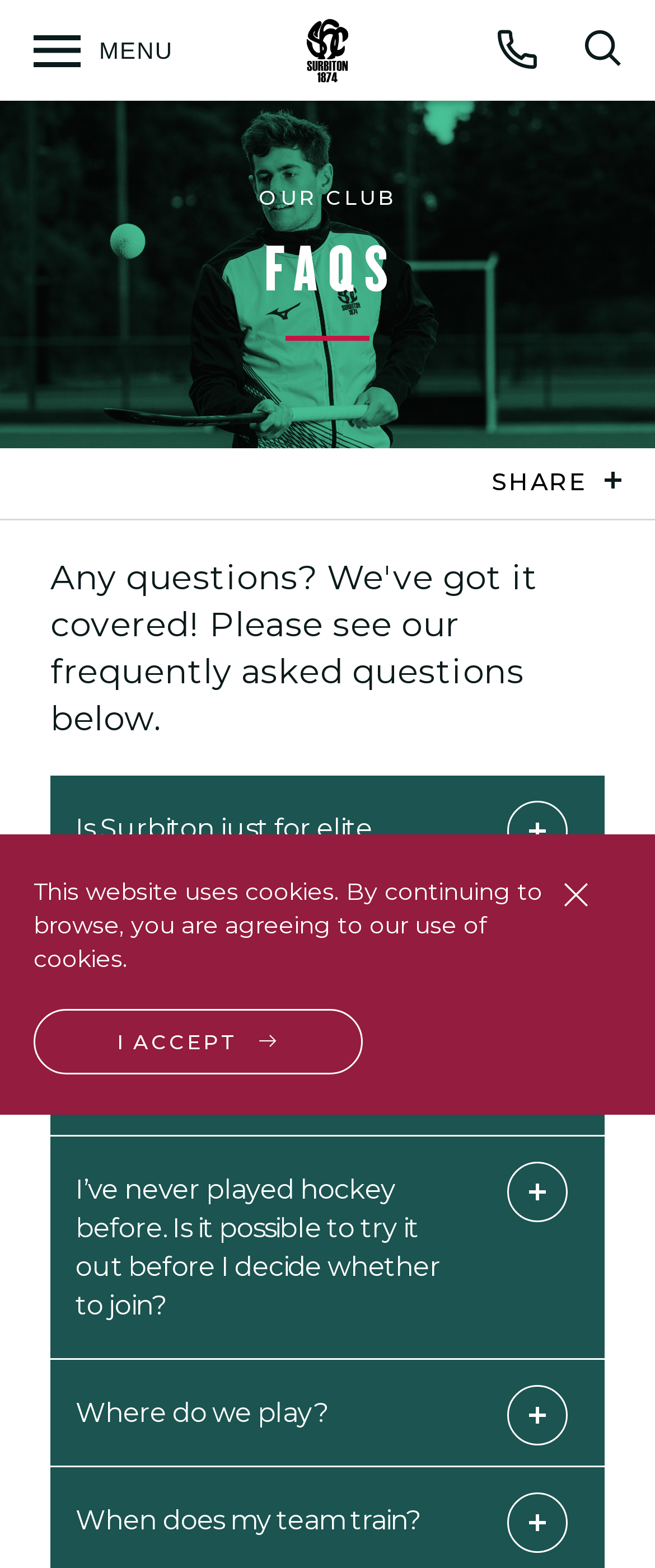Create a detailed description of the webpage's content and layout.

The webpage is about the Surbiton Hockey Club's FAQs section. At the top of the page, there is a notification about the website using cookies, with an "I ACCEPT" link and a close button next to it. Below this notification, there are several links and buttons aligned horizontally, including a blank link, a "Call" link, an "Open search form" button, and a "MENU Open menu" button.

The main content of the page is divided into two sections, "OUR CLUB" and "FAQS", which are indicated by headings. The "FAQS" section contains five buttons with questions related to the hockey club, such as "Is Surbiton just for elite players?", "How do I join Surbiton HC?", and "Where do we play?". These buttons are stacked vertically, taking up most of the page's content area. There is also a "SHARE" text element located at the top-right corner of the "FAQS" section.